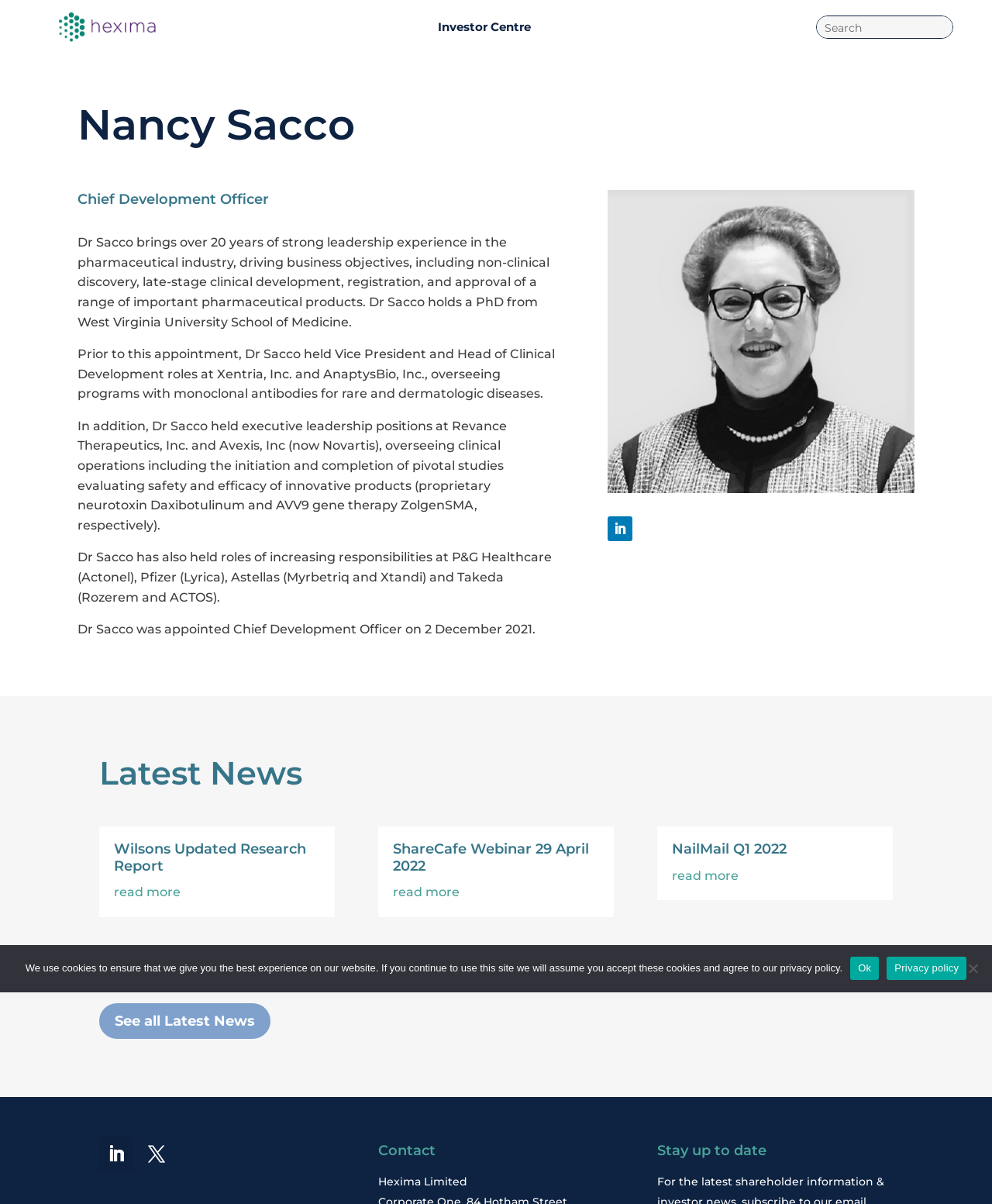Determine the bounding box for the described UI element: "NailMail Q1 2022".

[0.677, 0.698, 0.793, 0.712]